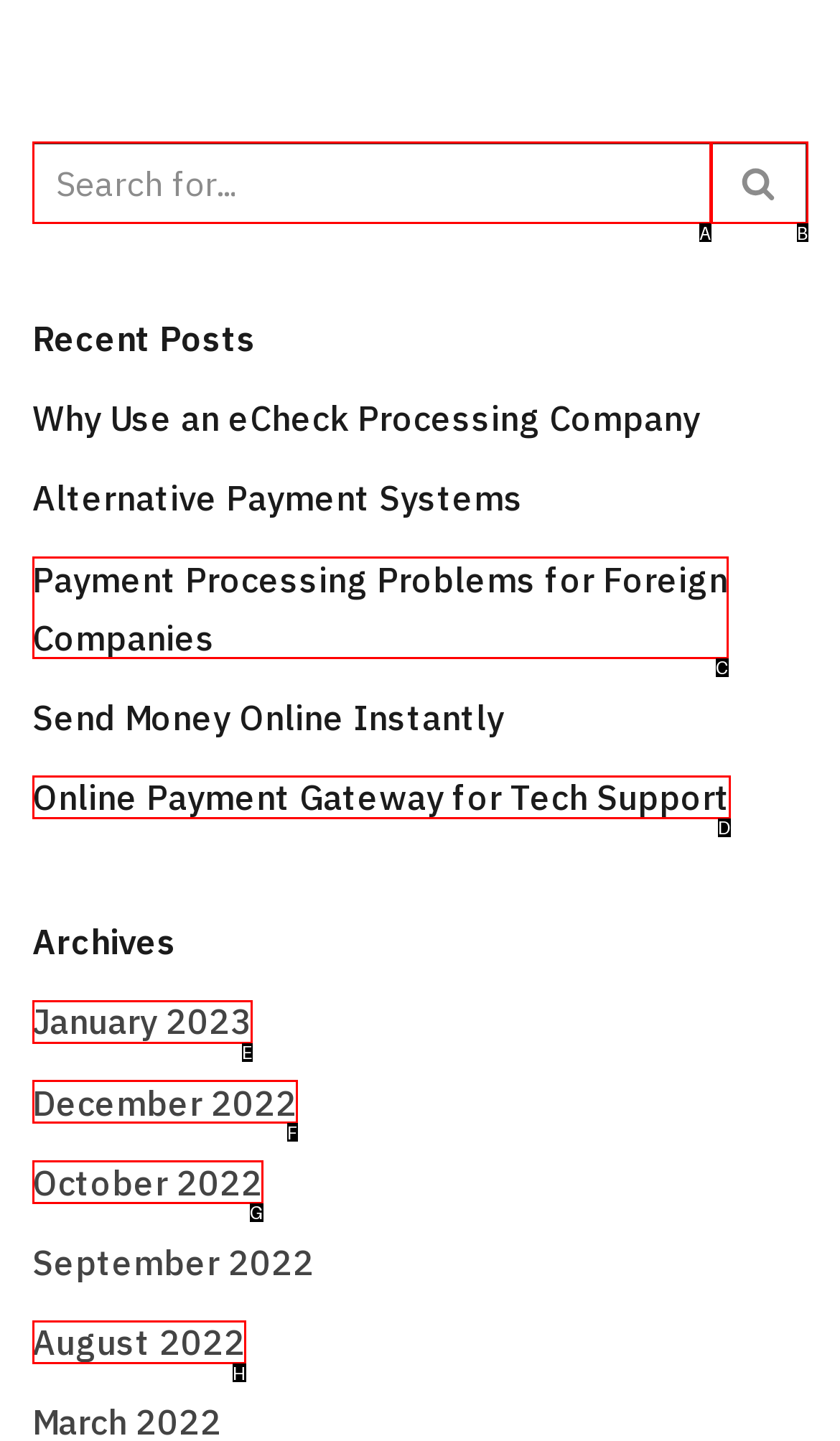Based on the element description: parent_node: Search for... aria-label="Search", choose the HTML element that matches best. Provide the letter of your selected option.

B